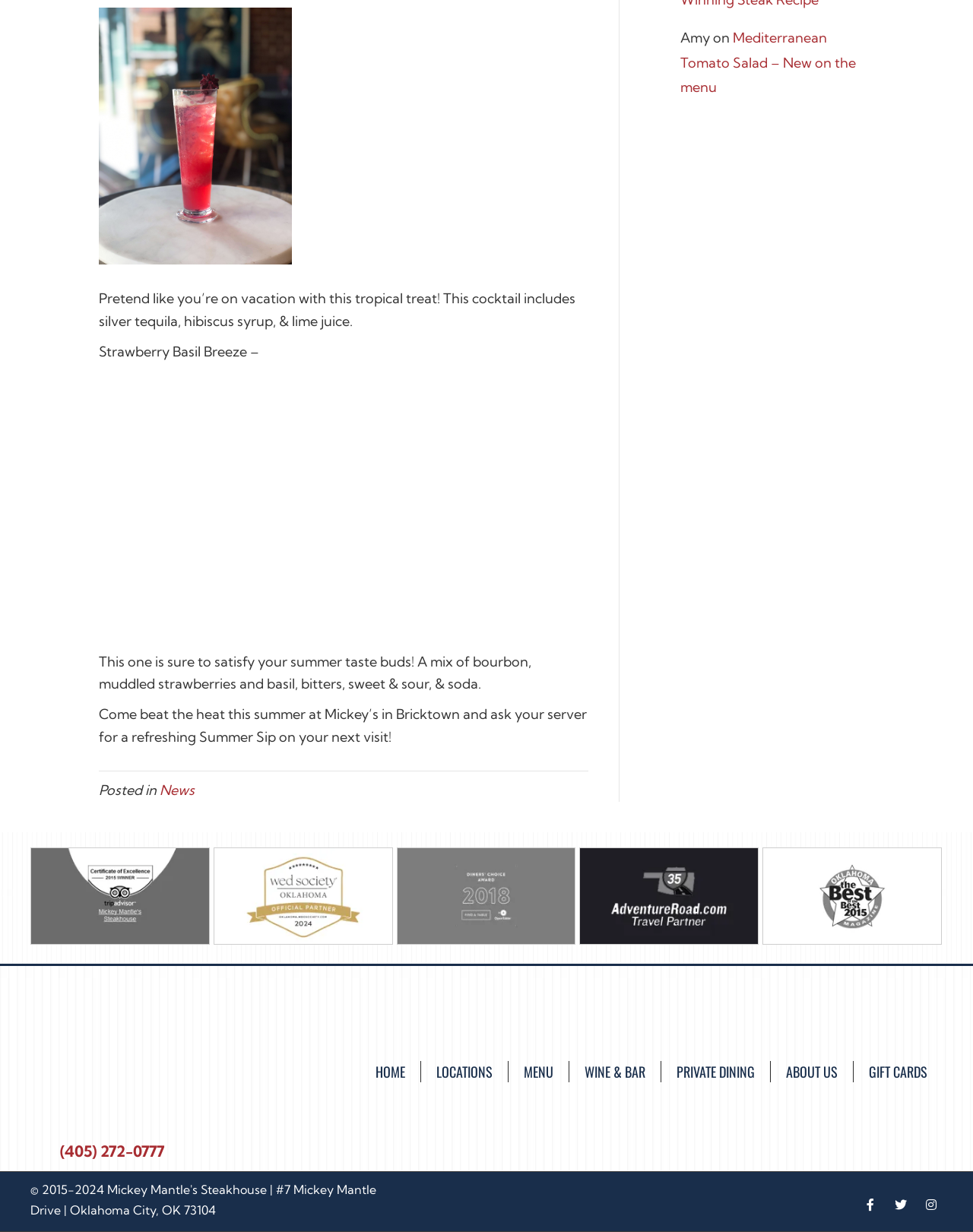Please find and report the bounding box coordinates of the element to click in order to perform the following action: "Make a reservation on OpenTable". The coordinates should be expressed as four float numbers between 0 and 1, in the format [left, top, right, bottom].

[0.407, 0.688, 0.592, 0.767]